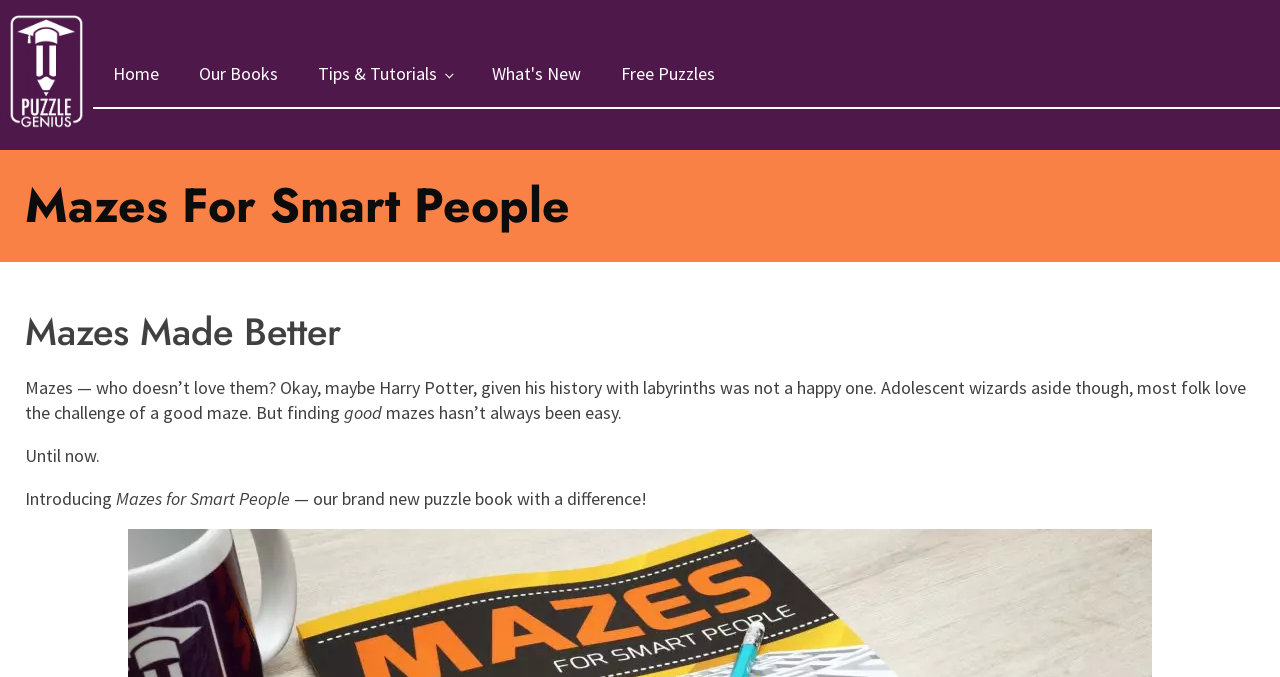Determine the main heading text of the webpage.

Mazes For Smart People
